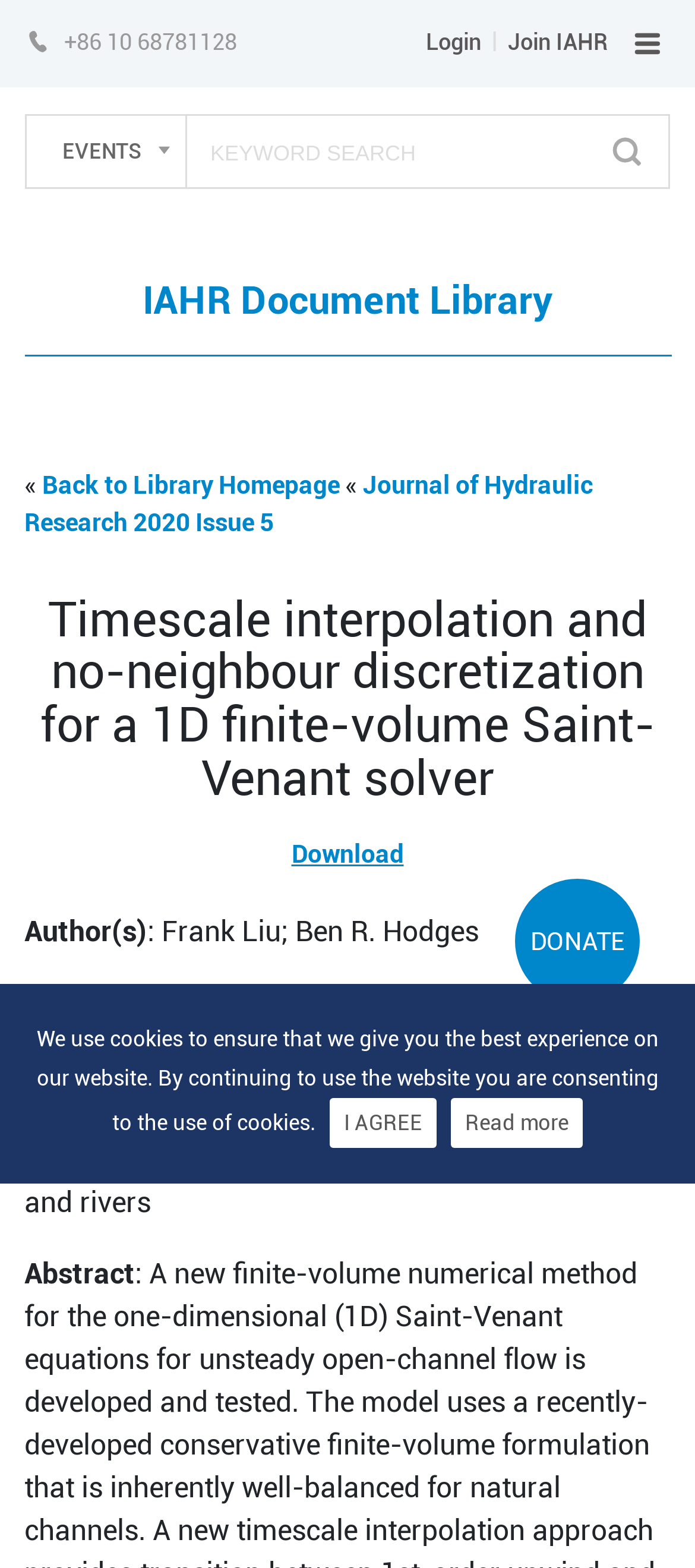Provide an in-depth description of the elements and layout of the webpage.

The webpage appears to be a document library page, specifically showcasing a research paper titled "Timescale interpolation and no-neighbour discretization for a 1D finite-volume Saint-Venant solver". 

At the top left corner, there is a small icon and a phone number "+86 10 68781128". Next to the phone number, there are two links, "Login" and "Join IAHR", separated by a vertical line. 

Below this top section, there is a heading "EVENTS" on the left, followed by a keyword search textbox that spans most of the width of the page. On the right side of the search textbox, there is another small icon.

Further down, there is a prominent heading "IAHR Document Library" that spans the width of the page. Below this heading, there are navigation links, including "Back to Library Homepage" and "Journal of Hydraulic Research 2020 Issue 5", which are separated by left and right arrow icons.

The main content of the page is the research paper, which includes a heading with the paper title, followed by a "Download" link. The paper's author information is listed below, including "Author(s)" and "Linked Author(s)" sections. The keywords related to the paper are also listed, along with an abstract section.

At the bottom of the page, there is a notice about the use of cookies on the website, with links to "I AGREE" and "Read more" options.